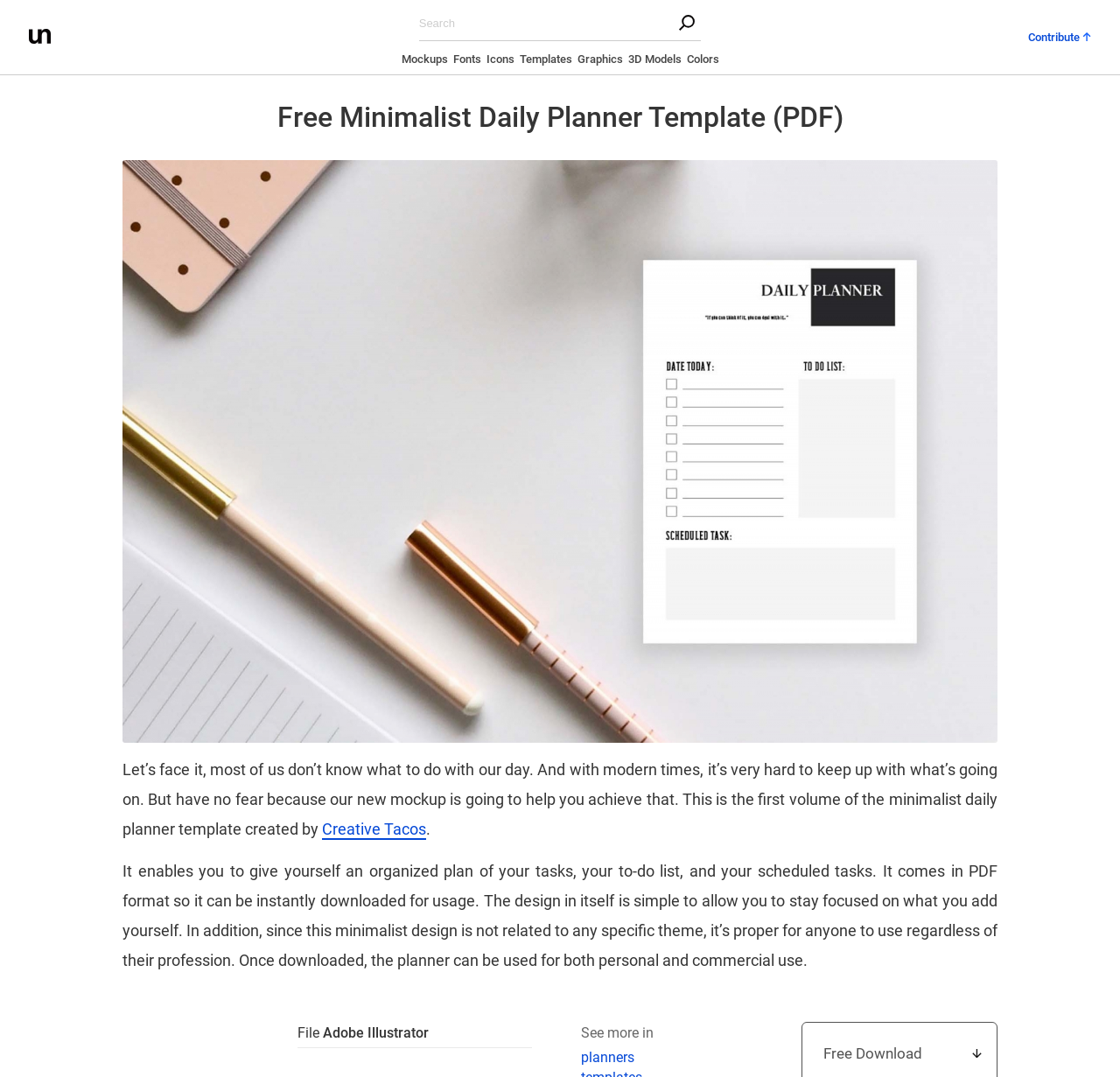Write an exhaustive caption that covers the webpage's main aspects.

This webpage is about a free minimalist daily planner template created by Creative Tacos. At the top left corner, there is a link to "unblast" accompanied by a small image. On the top right corner, there is a search box with a placeholder text "Search". Next to the search box, there is a link to "Contribute up" with a small upward arrow icon.

Below the search box, there are six links to different categories: "Mockups", "Fonts", "Icons", "Templates", "Graphics", and "3D Models", arranged horizontally from left to right. 

The main content of the webpage starts with a large heading "Free Minimalist Daily Planner Template (PDF)" followed by a large image of the daily planner template. Below the image, there is a paragraph of text describing the benefits of using the planner, including staying organized and focused. The text also mentions that the planner is available in PDF format for instant download.

The webpage also credits Creative Tacos as the creator of the planner, with a link to their name. Further down, there is a detailed description of the planner's features, including its simplicity and versatility, making it suitable for both personal and commercial use.

At the bottom of the webpage, there are three lines of text. The first line says "File", the second line specifies the file format as Adobe Illustrator, and the third line says "See more in" followed by a link to "planners".